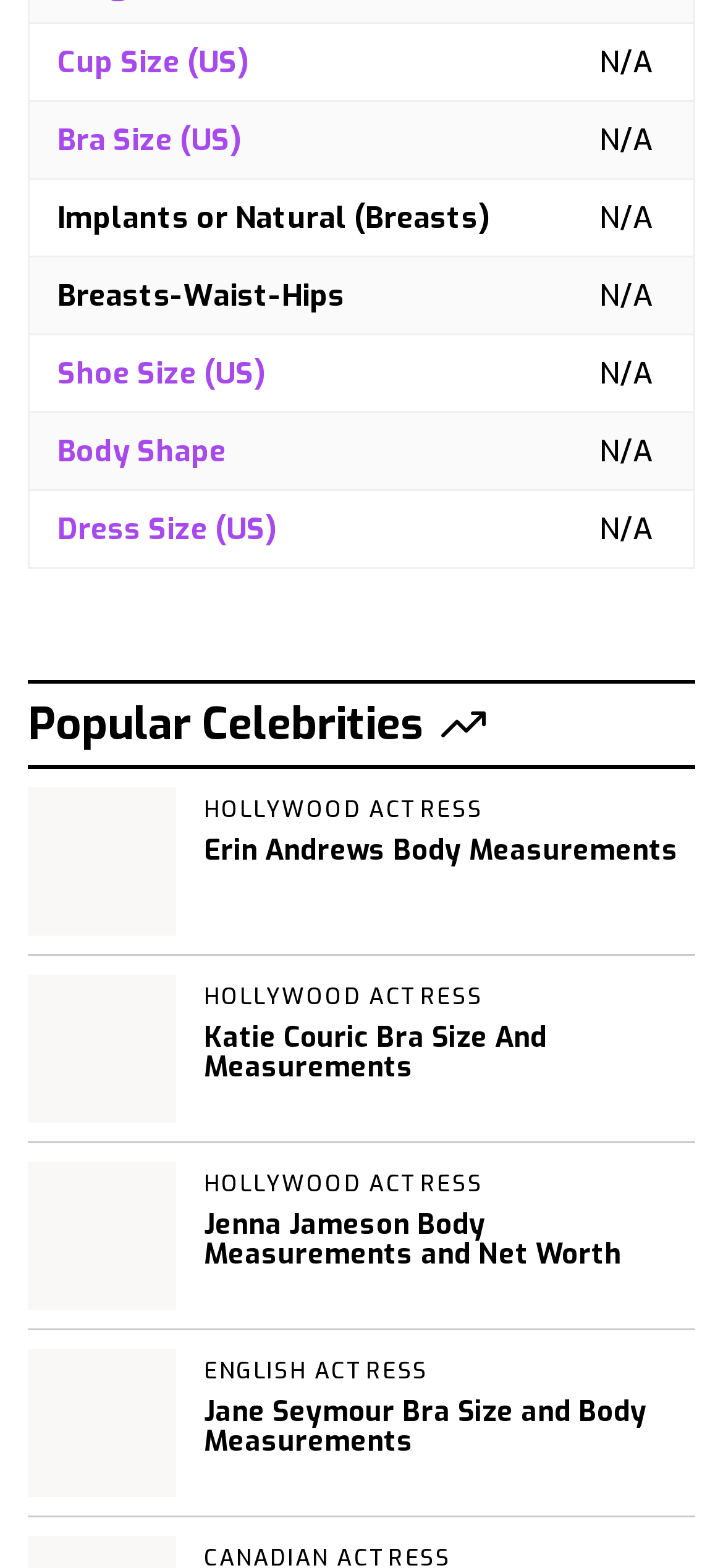Please provide a detailed answer to the question below by examining the image:
What is the category of celebrities listed?

The webpage lists popular celebrities, and upon examining the links, I found that they are all Hollywood actresses, including Erin Andrews, Katie Couric, Jenna Jameson, and Jane Seymour.